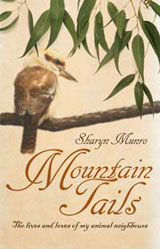From the details in the image, provide a thorough response to the question: What is the subtitle of the book?

The subtitle of the book is 'The lives and loves of my animal neighbors' as it is mentioned in the caption, and it provides a hint about the book's focus on wildlife and personal stories from Munro's experiences in her remote mountain refuge.